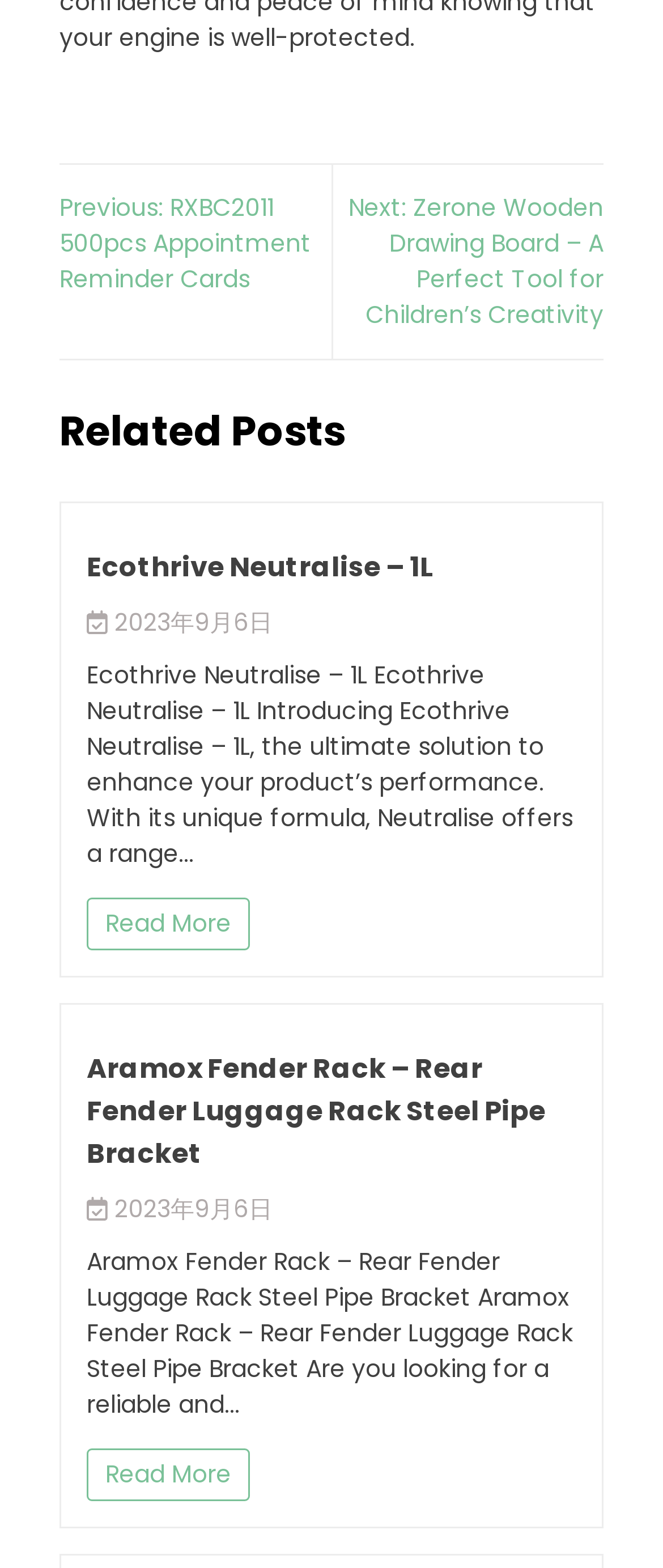Provide the bounding box coordinates of the HTML element described by the text: "2023年9月6日".

[0.131, 0.386, 0.411, 0.408]